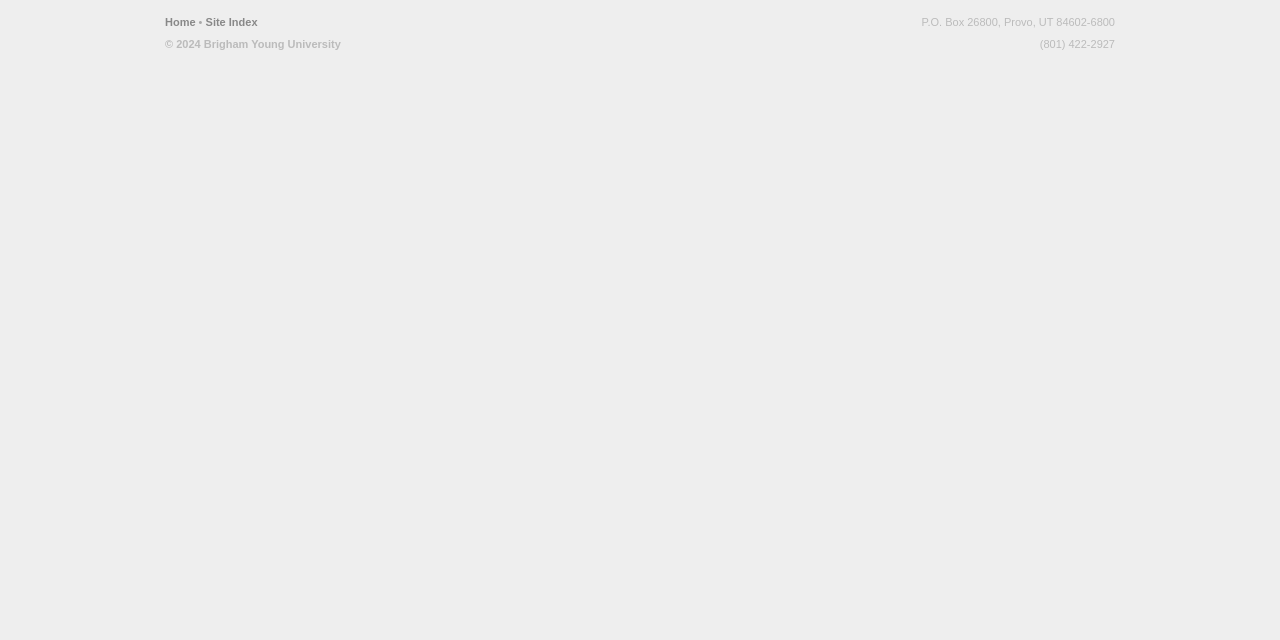Bounding box coordinates are specified in the format (top-left x, top-left y, bottom-right x, bottom-right y). All values are floating point numbers bounded between 0 and 1. Please provide the bounding box coordinate of the region this sentence describes: Site Index

[0.161, 0.025, 0.201, 0.044]